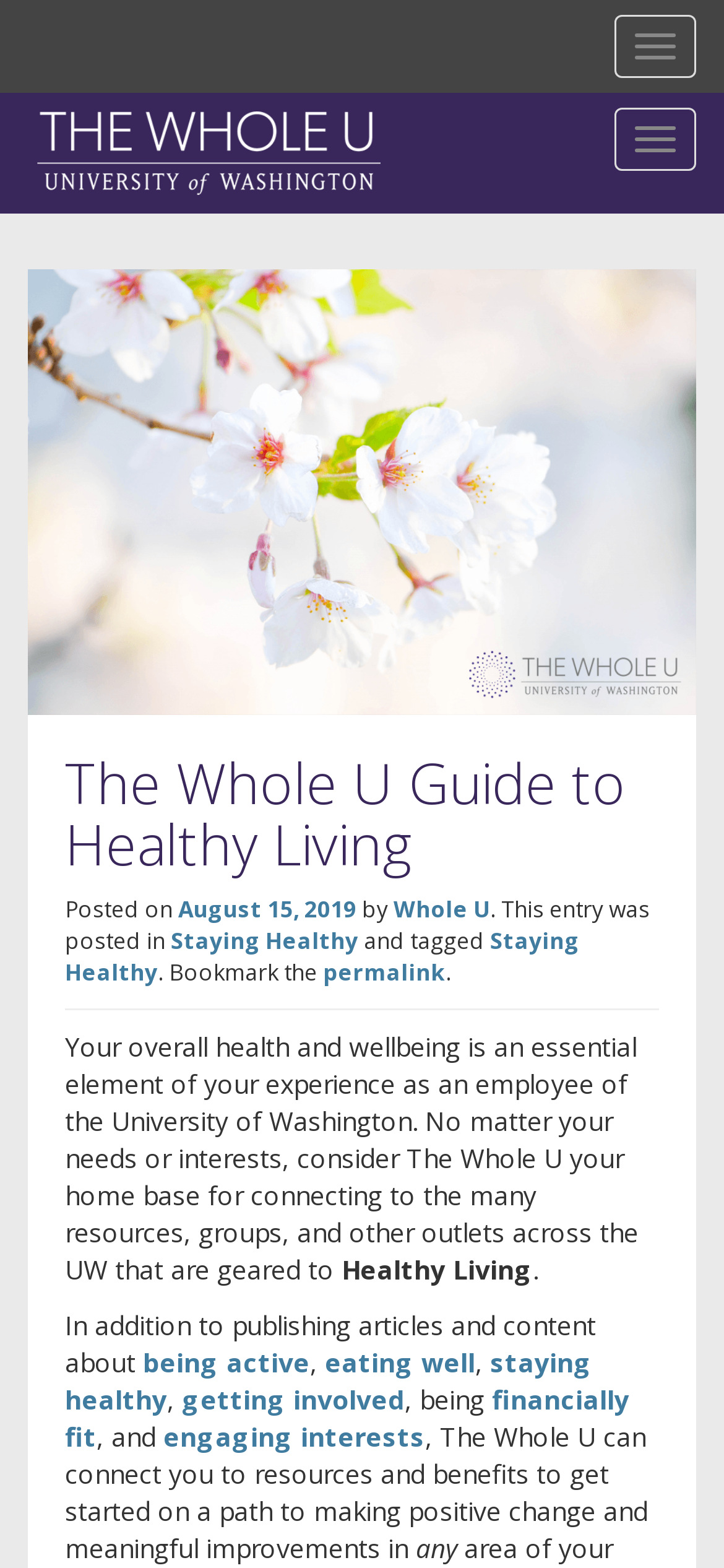Please identify the bounding box coordinates of where to click in order to follow the instruction: "Explore Staying Healthy category".

[0.236, 0.59, 0.495, 0.61]